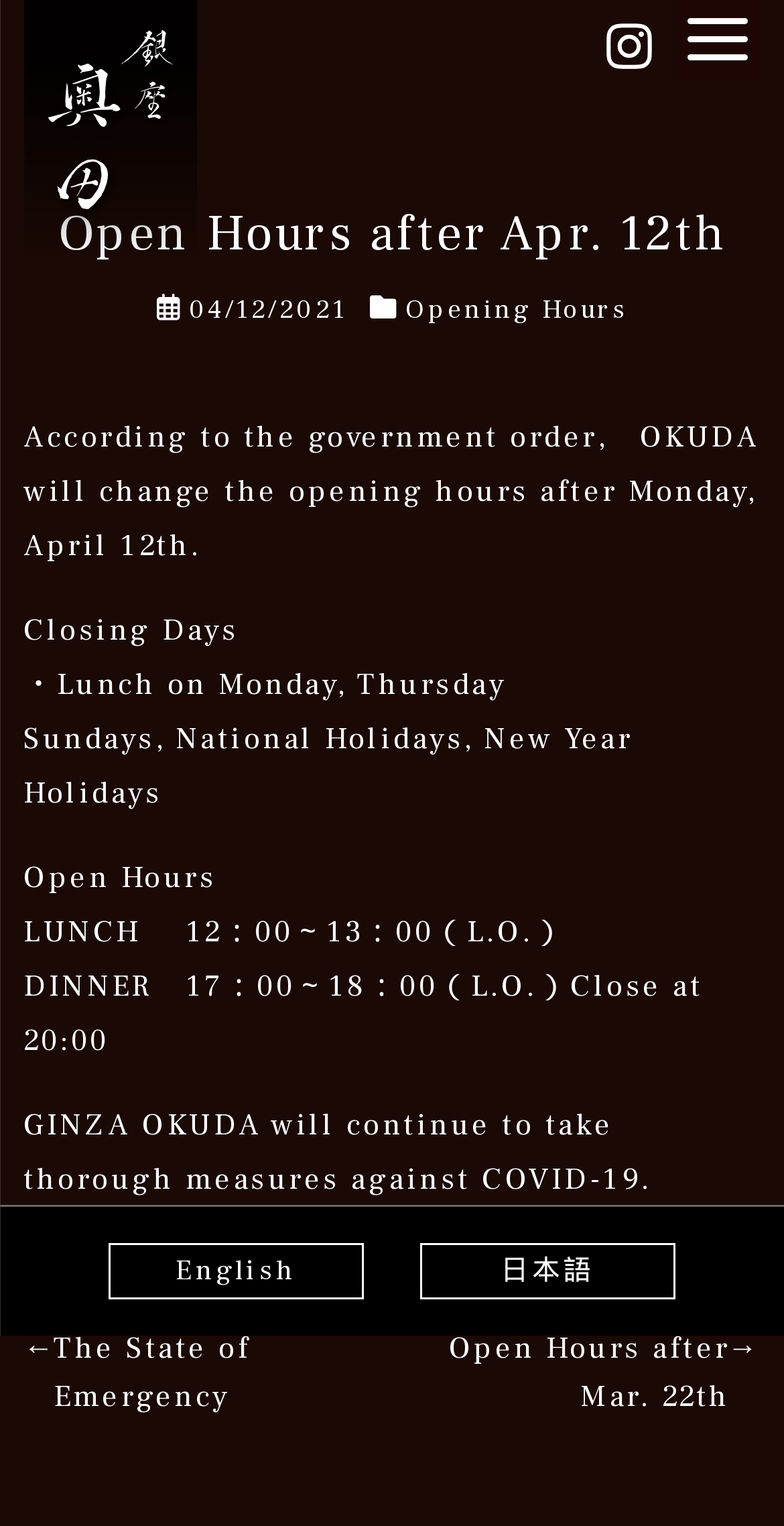Explain the features and main sections of the webpage comprehensively.

The webpage is about the updated open hours of Ginza OKUDA after April 12th. At the top left, there is a small image and a link. On the top right, there is an Instagram icon. Below the Instagram icon, there is a header section that spans the entire width of the page. 

In the header section, there is a heading that reads "Open Hours after Apr. 12th" and a link to a specific date, "04/12/2021". Next to the date, there is another link that says "Opening Hours". 

Below the header section, there is a block of text that explains the changes in opening hours due to the government order. The text is divided into several paragraphs, including a section about closing days, which lists lunch on Mondays and Thursdays, Sundays, national holidays, and New Year holidays. 

There is also a section that outlines the new open hours, including lunch and dinner times. Additionally, there is a message about the restaurant's continued efforts to combat COVID-19 and a welcoming message to customers. 

At the bottom of the page, there is a navigation section with links to previous and next posts, including "Open Hours after Mar. 22th" and "The State of Emergency". Finally, there are two links at the bottom of the page, one for English and one for Japanese, likely for language selection.